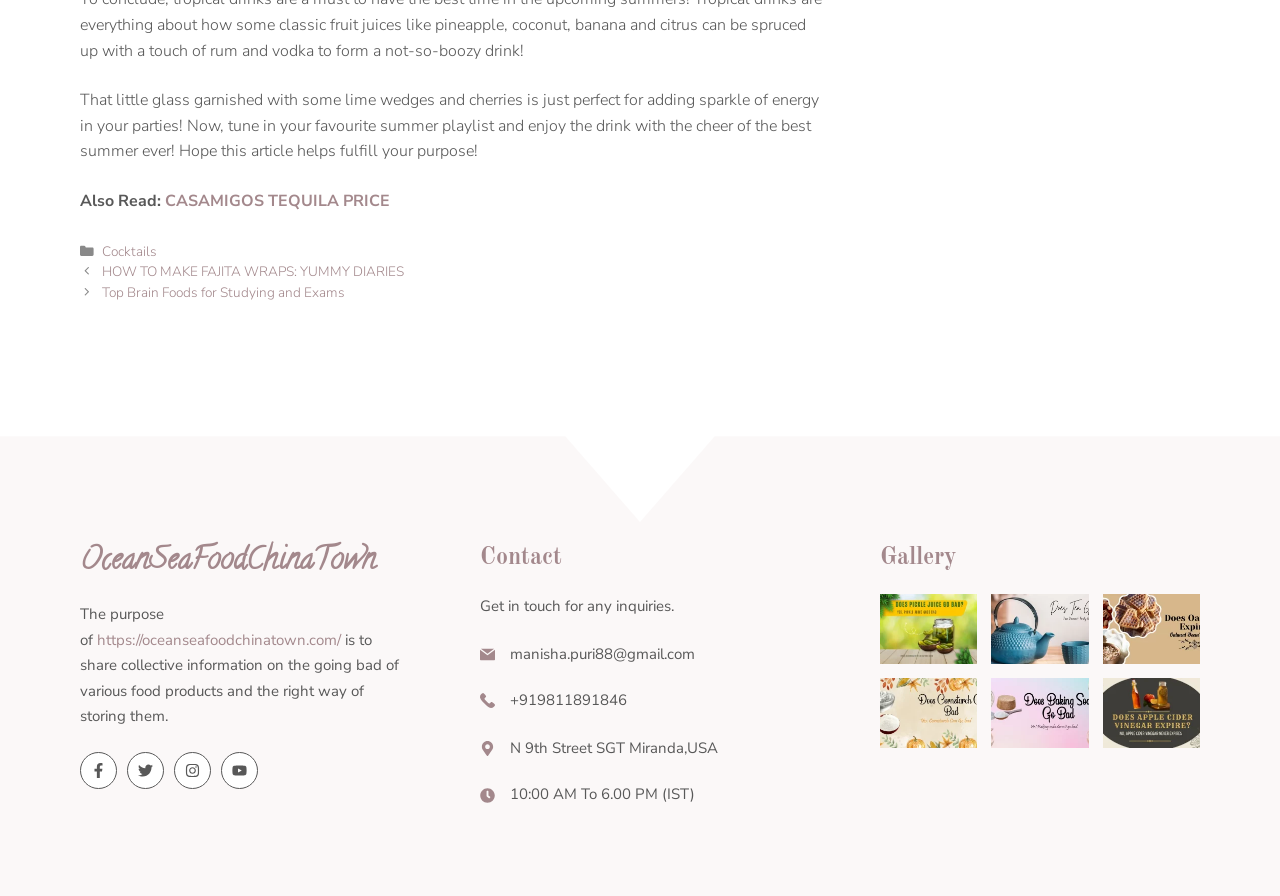Find the bounding box coordinates of the clickable element required to execute the following instruction: "Contact us through email". Provide the coordinates as four float numbers between 0 and 1, i.e., [left, top, right, bottom].

[0.398, 0.719, 0.543, 0.741]